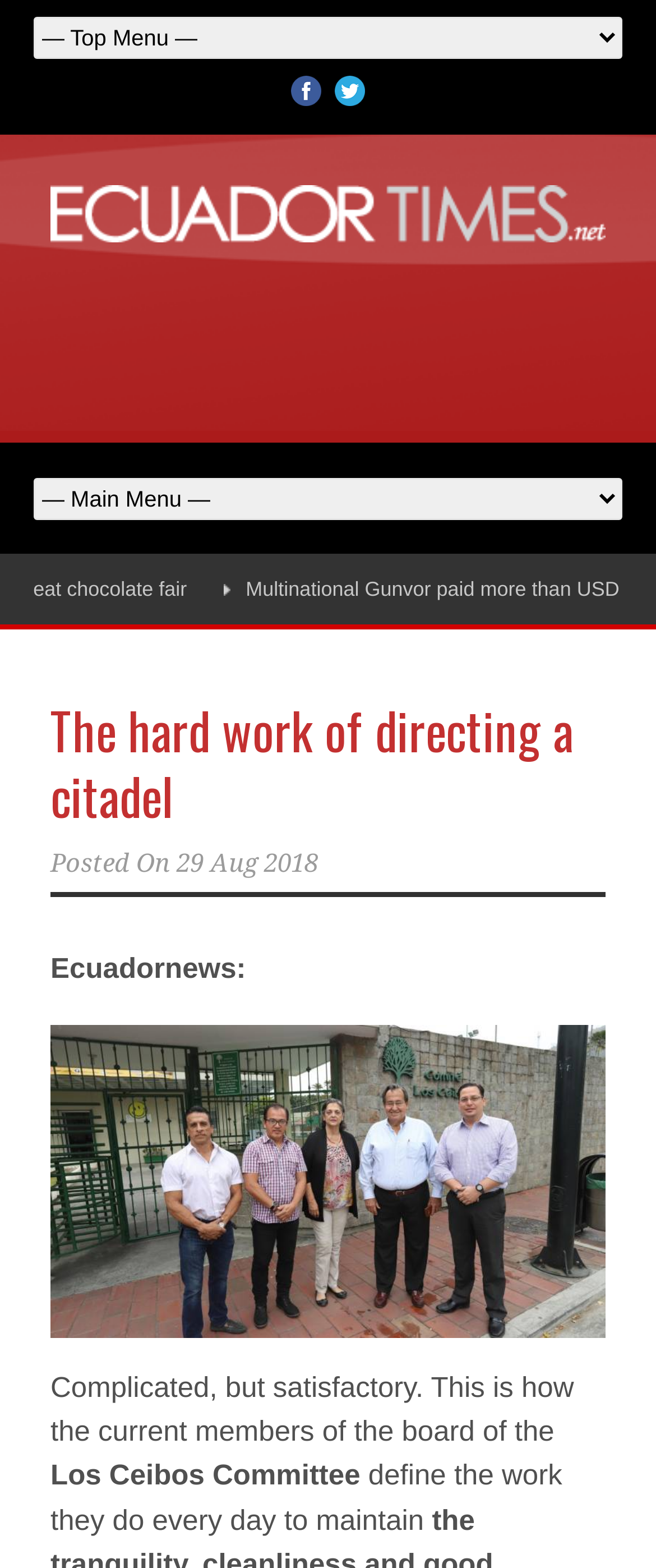What is the topic of the article?
Give a single word or phrase as your answer by examining the image.

Directing a citadel